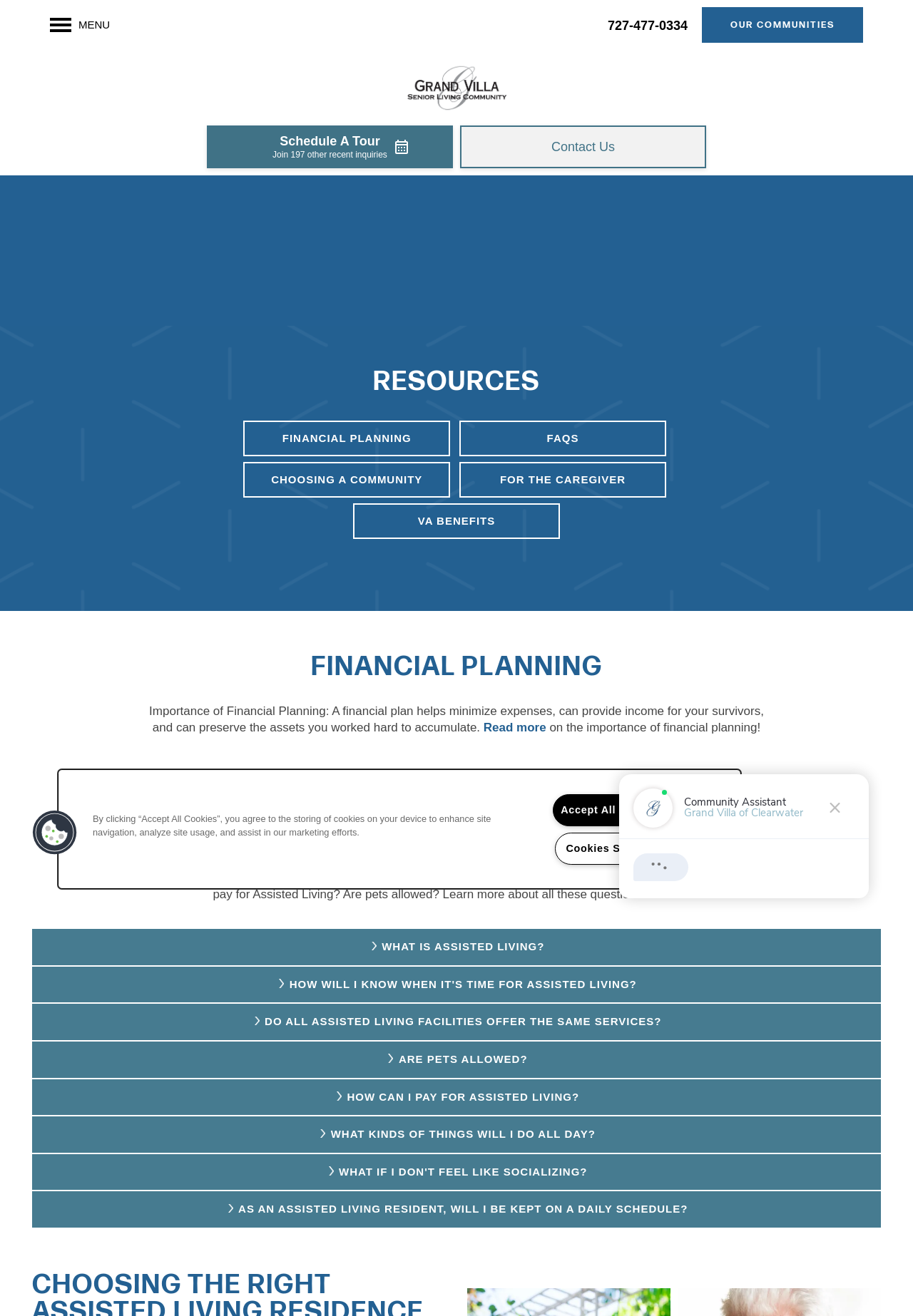Write an exhaustive caption that covers the webpage's main aspects.

The webpage is about Grand Villa of Clearwater, a senior living community. At the top, there is a banner with a main navigation menu and a phone number. Below the banner, there is a prominent image of Grand Villa of Clearwater, accompanied by a "Schedule A Tour" button and a "Join 197 other recent inquiries" message.

On the left side, there is a navigation menu with various links, including "Home", "Care Levels", "Assisted Living", "Independent Living", "Memory Care", and more. This menu takes up most of the left side of the page.

In the main content area, there are three sections. The first section is titled "Resources" and has three links: "Financial Planning", "FAQs", and "Choosing a Community". The second section is titled "Financial Planning" and has a brief description of the importance of financial planning, along with a "Read more" link. The third section is titled "Assisted Living Frequently Asked Questions" and has a long paragraph describing the types of questions people may have about assisted living, followed by several links to specific questions, such as "What is Assisted Living?" and "How can I pay for Assisted Living?".

At the bottom of the page, there is a cookie banner with options to accept all cookies or customize cookie settings. There is also a virtual assistant dialog box that allows users to interact with a community assistant, schedule a tour, or ask a question.